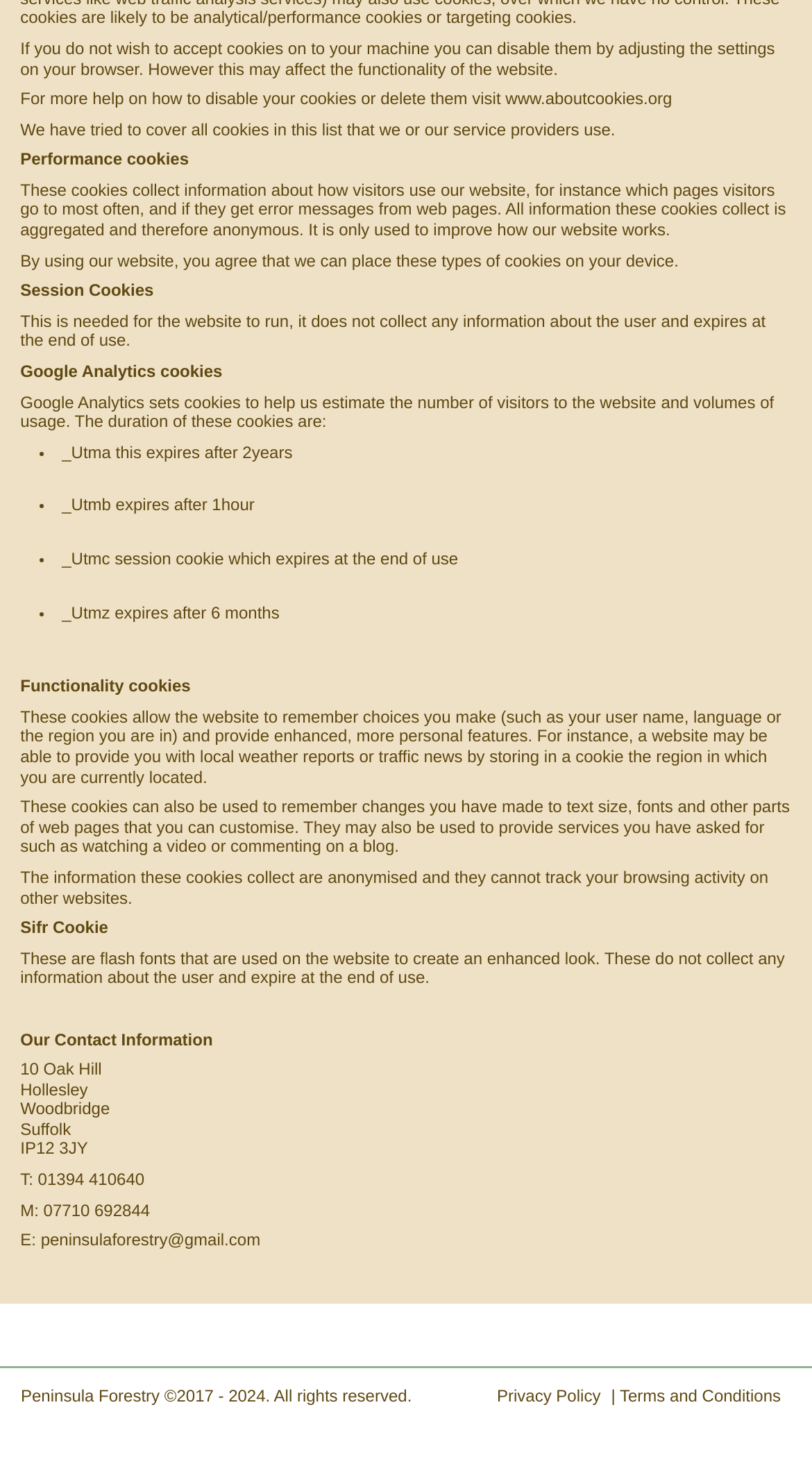Determine the bounding box for the described UI element: "Brummie And Scouse Accent".

None